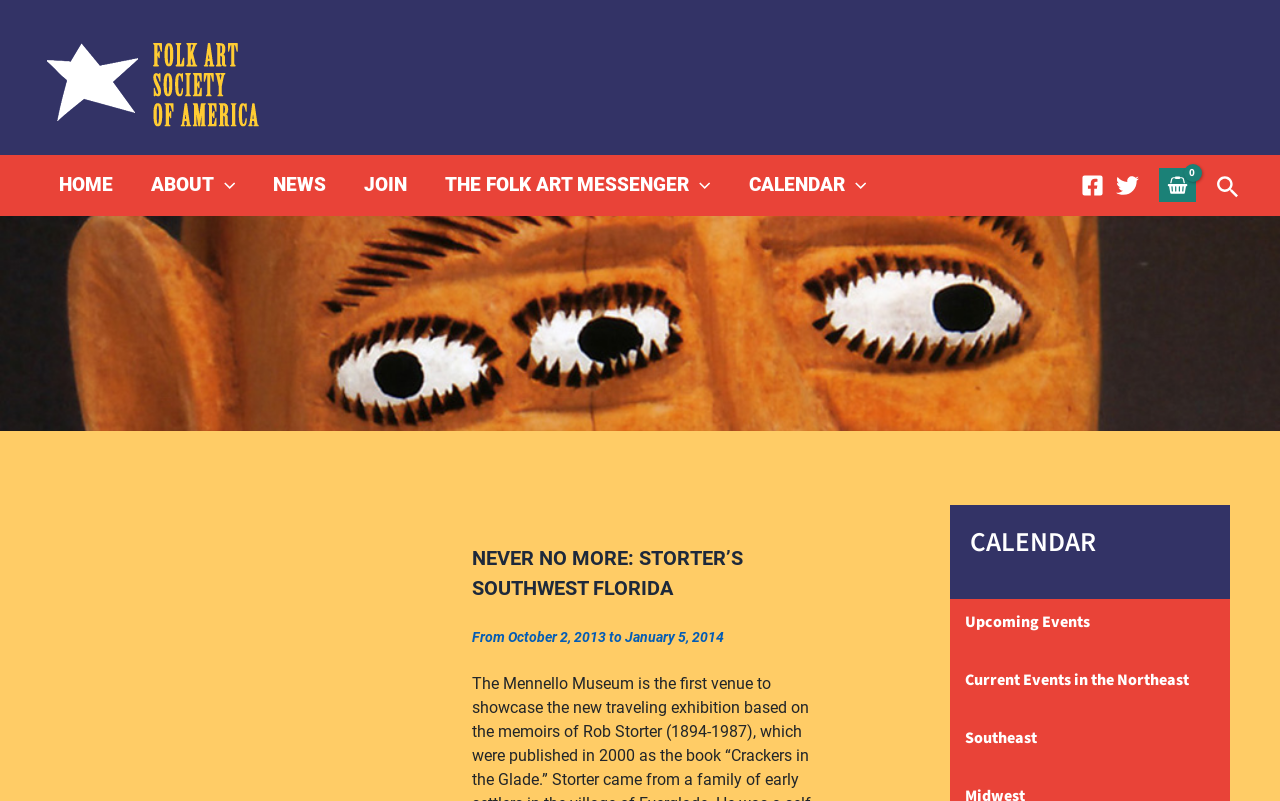Reply to the question with a single word or phrase:
What is the region of the current event?

Southwest Florida